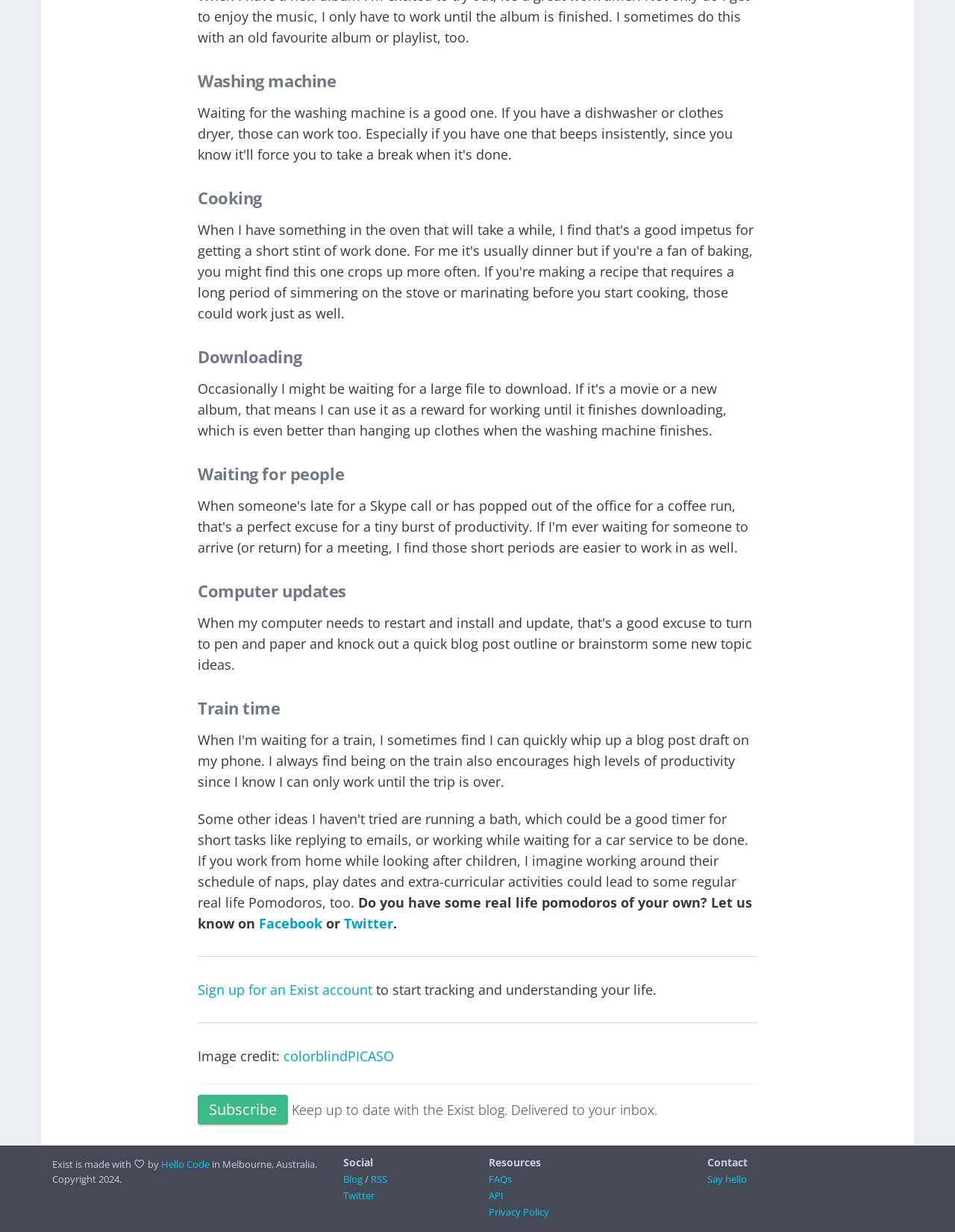Respond to the following question using a concise word or phrase: 
Where is Hello Code located?

Melbourne, Australia